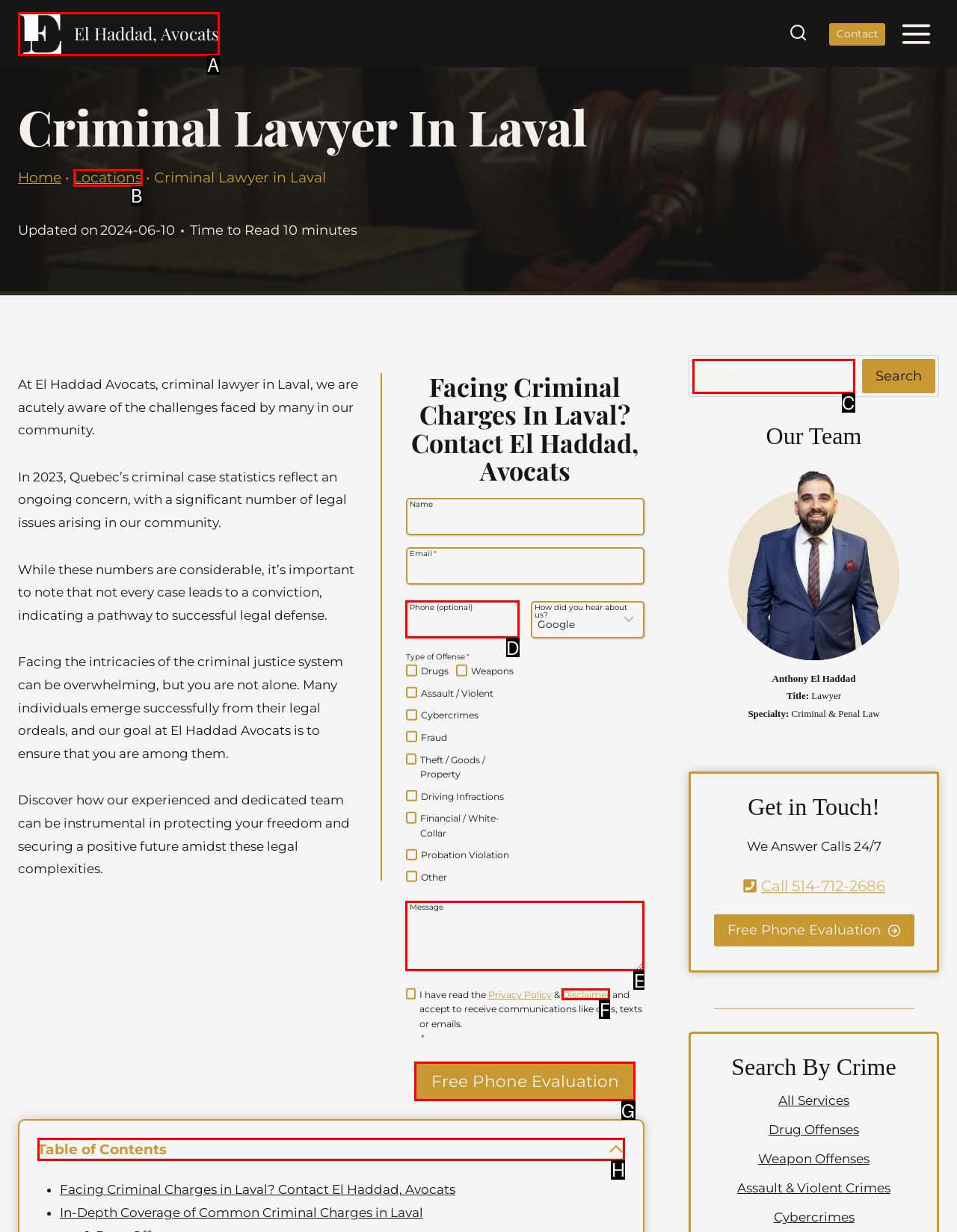Please determine which option aligns with the description: El Haddad, Avocats. Respond with the option’s letter directly from the available choices.

A